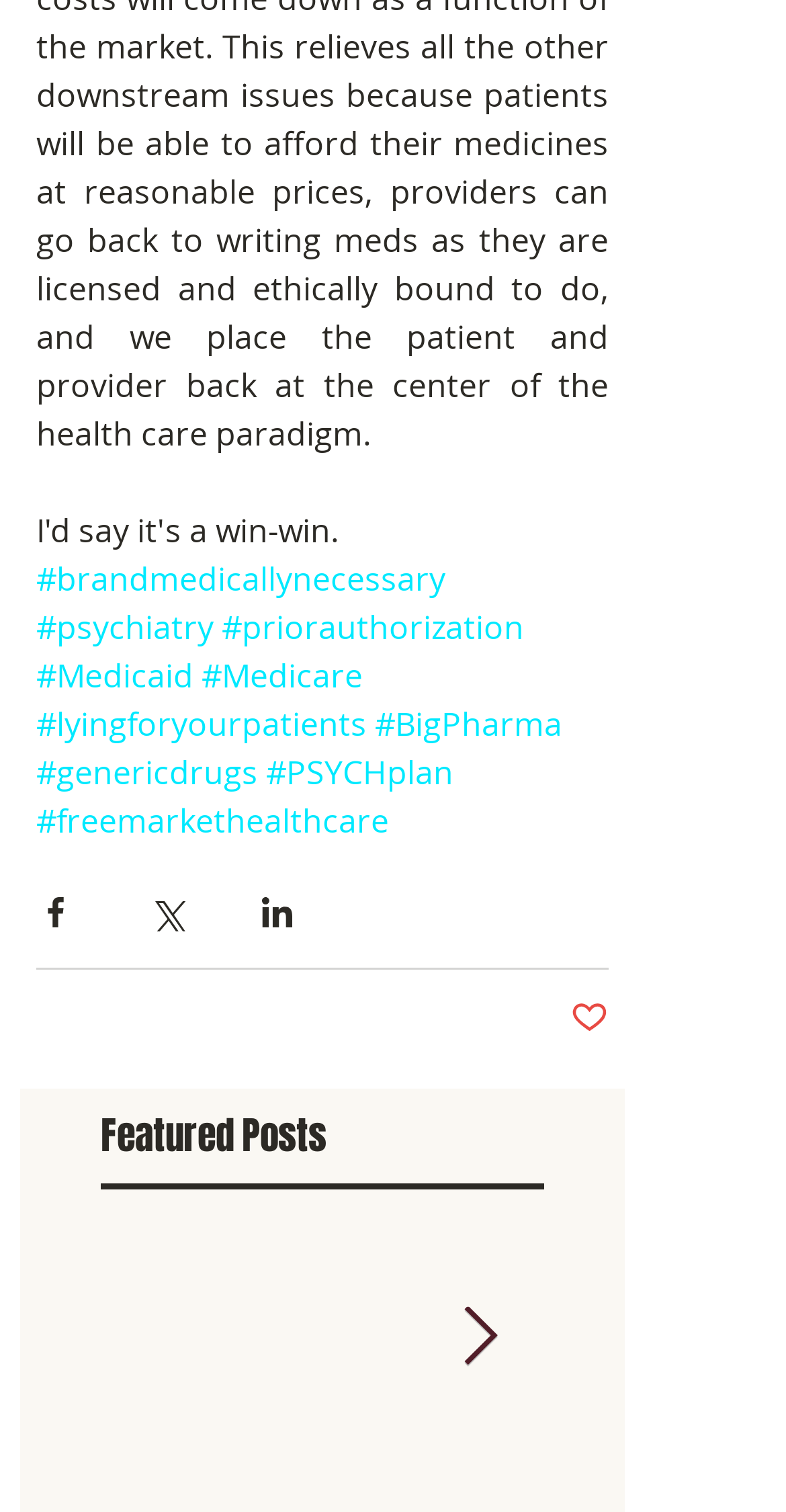Please provide a comprehensive response to the question below by analyzing the image: 
How many links are related to medical topics?

There are seven link elements with text related to medical topics, including '#brandmedicallynecessary', '#psychiatry', '#priorauthorization', '#Medicaid', '#Medicare', '#lyingforyourpatients', and '#genericdrugs'.